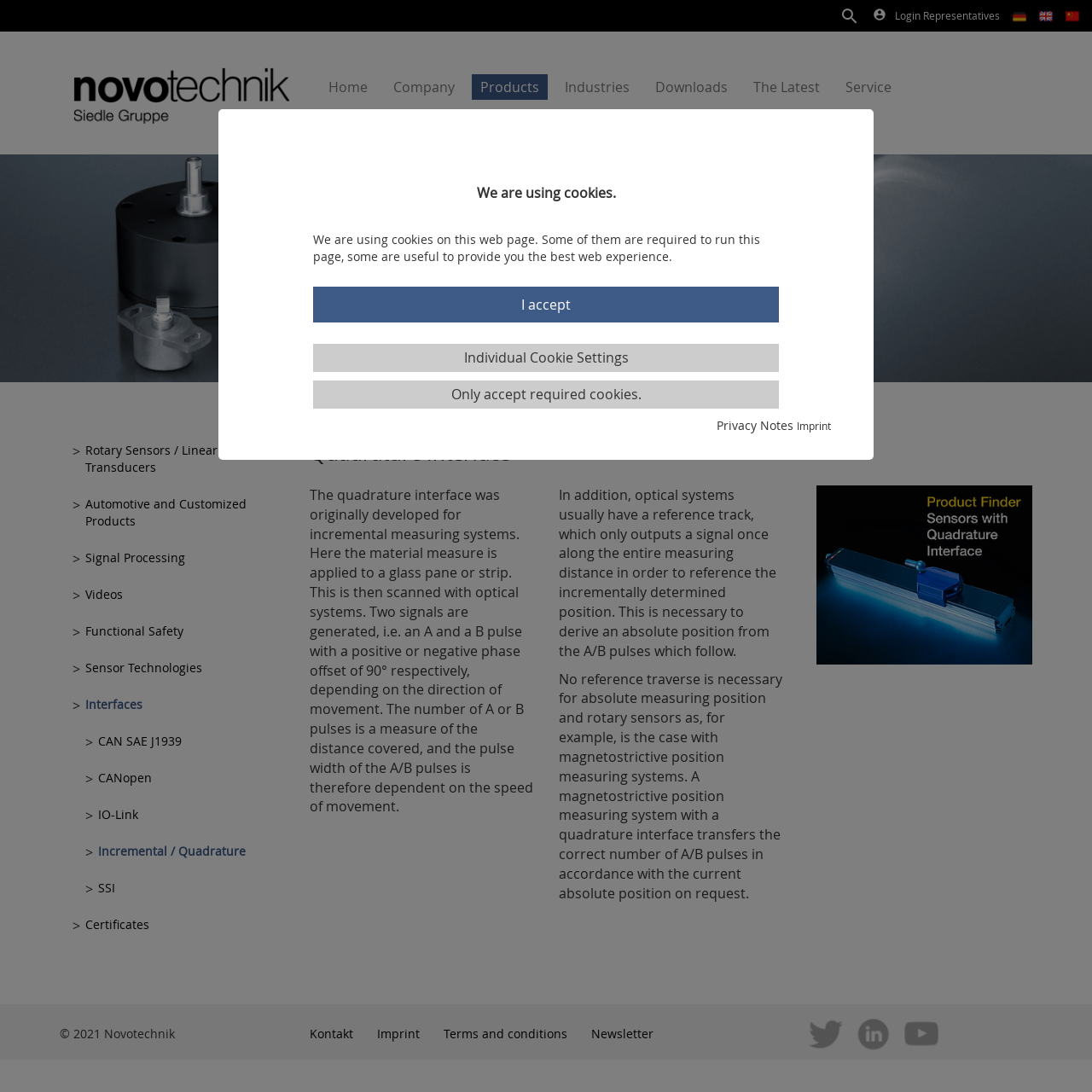Please determine the bounding box coordinates for the element that should be clicked to follow these instructions: "Check the Kontakt page".

[0.283, 0.939, 0.323, 0.954]